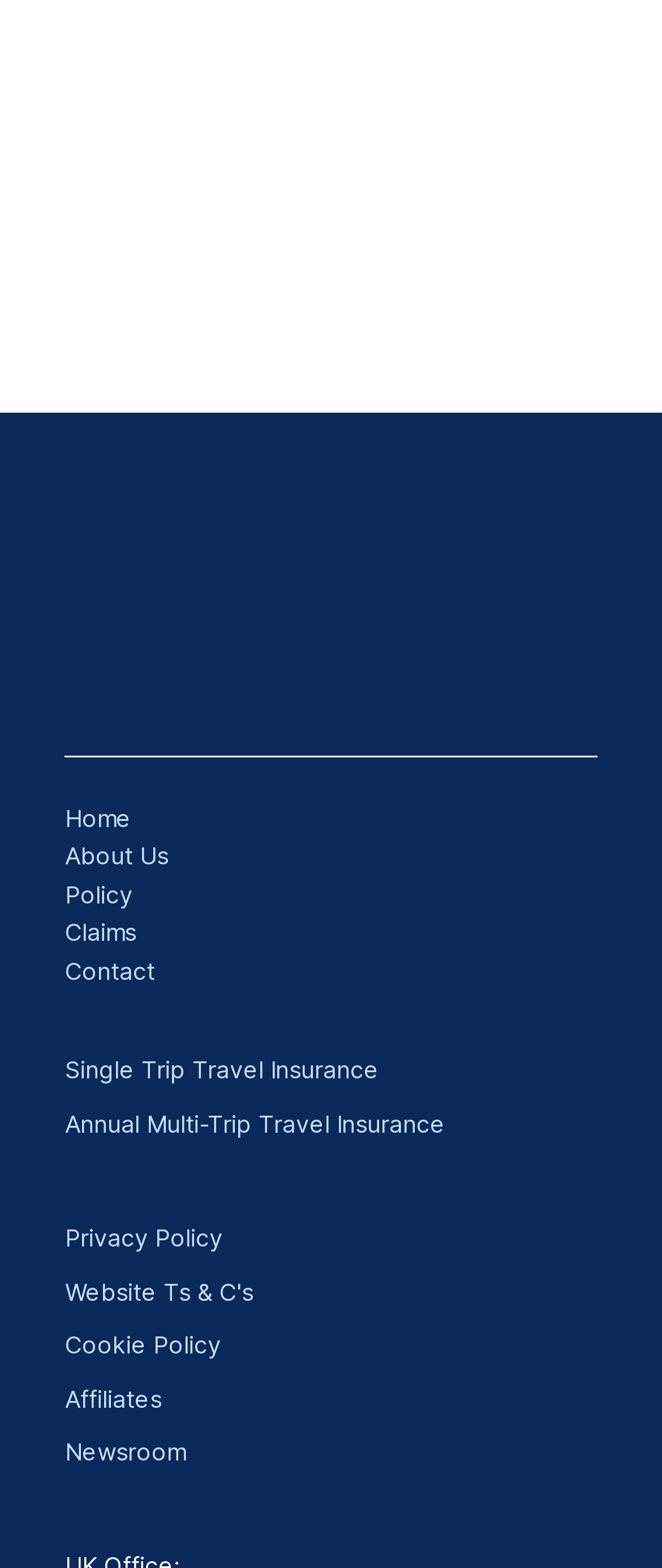Provide the bounding box coordinates of the area you need to click to execute the following instruction: "view single trip travel insurance".

[0.098, 0.671, 0.573, 0.695]